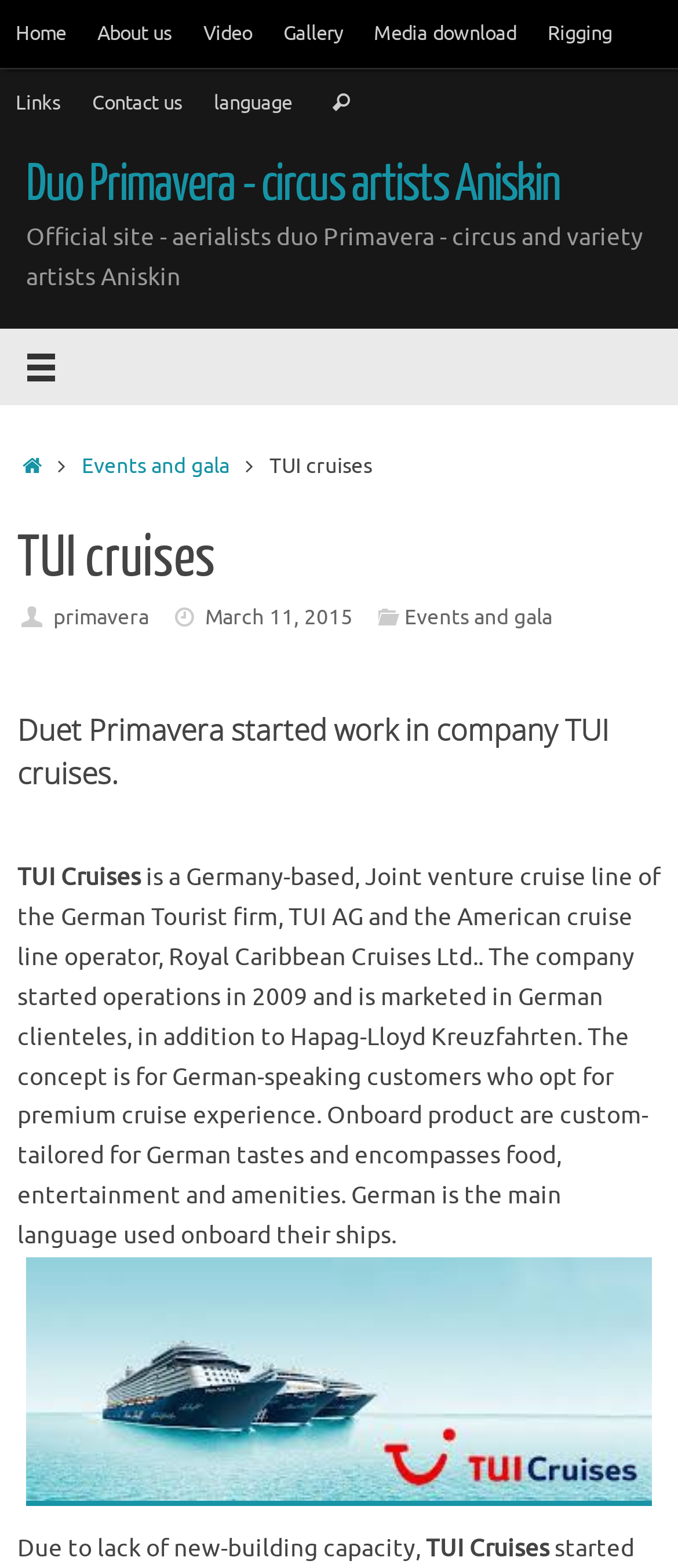Respond to the question below with a single word or phrase:
What language is mainly used onboard TUI Cruises' ships?

German